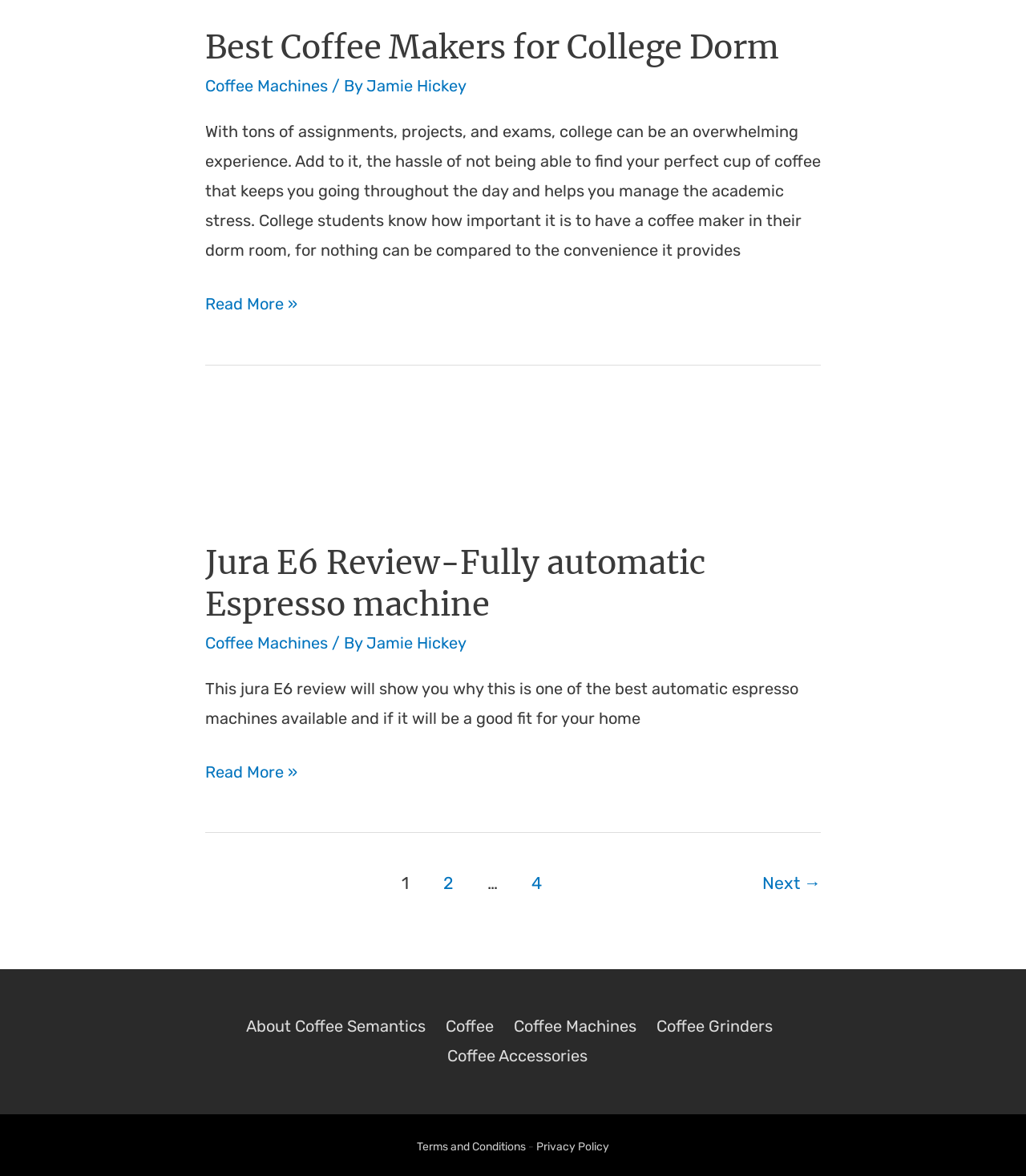Determine the bounding box coordinates of the clickable area required to perform the following instruction: "Visit the about page of Coffee Semantics". The coordinates should be represented as four float numbers between 0 and 1: [left, top, right, bottom].

[0.239, 0.864, 0.422, 0.881]